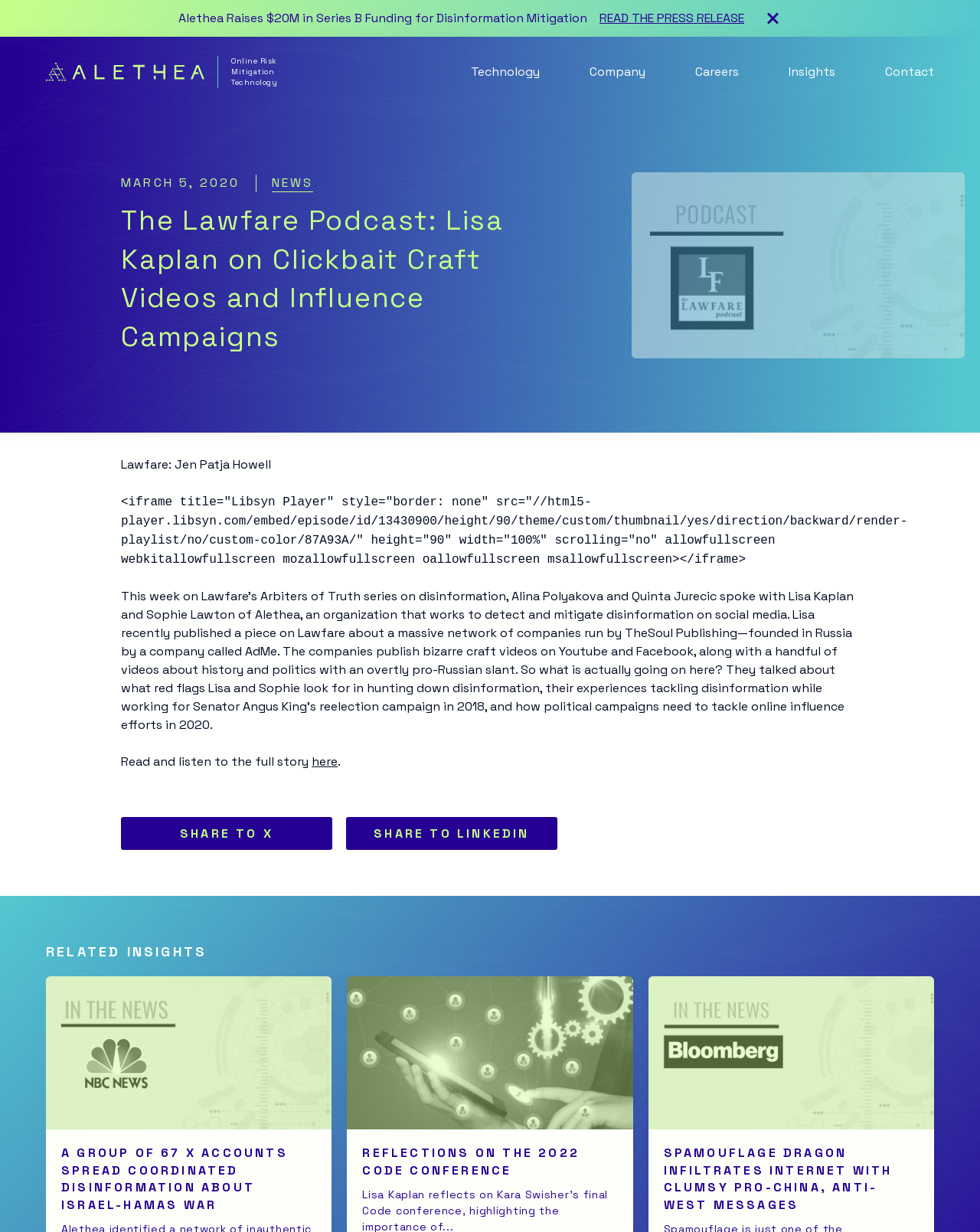Can you give a detailed response to the following question using the information from the image? What is the name of the author of the article?

I inferred this answer by reading the text content of the webpage, specifically the byline 'Lawfare: Jen Patja Howell' which indicates that Jen Patja Howell is the author of the article.